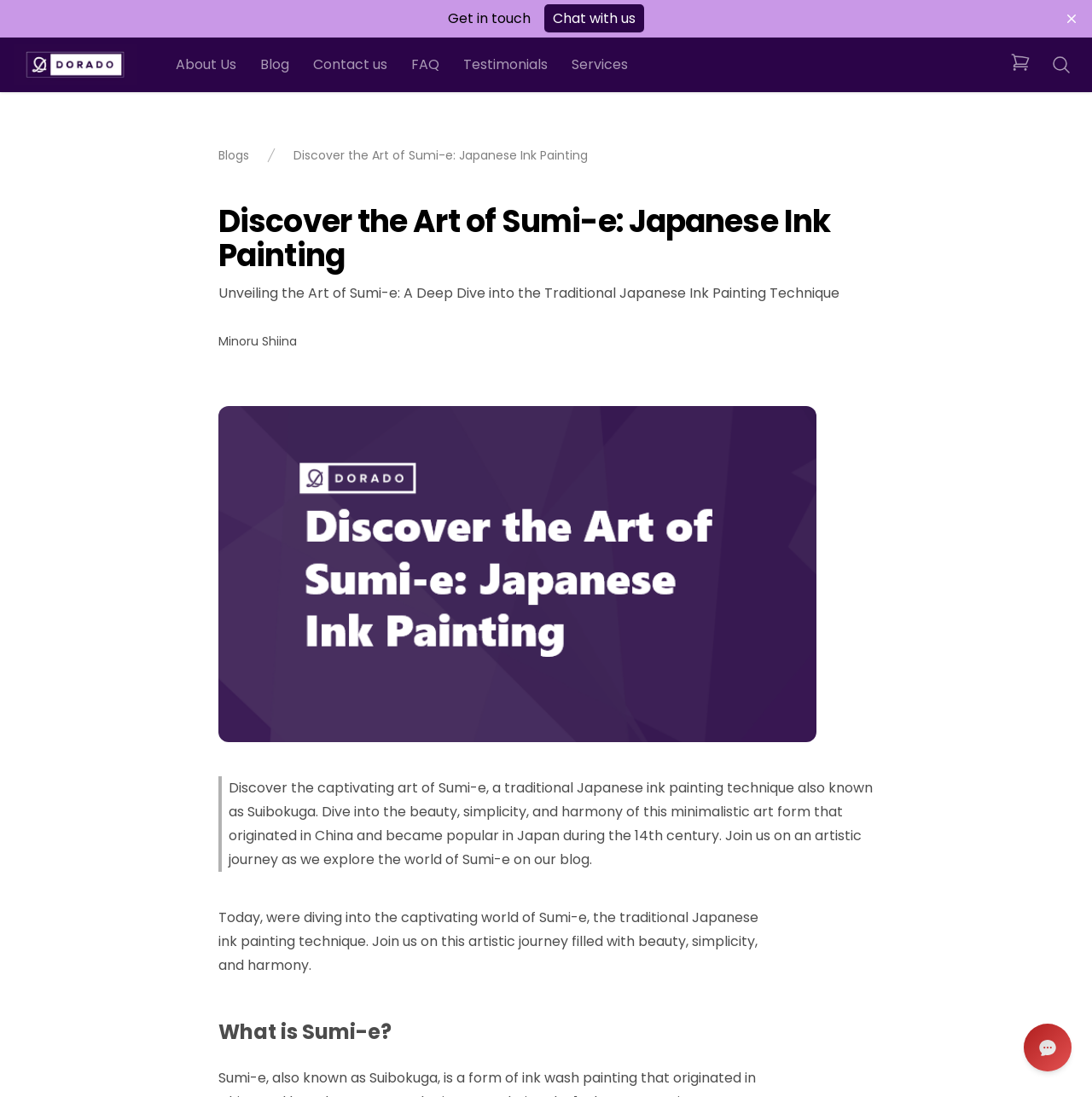Please answer the following question using a single word or phrase: 
What is the purpose of the button with the text 'Dismiss'?

To close a popup